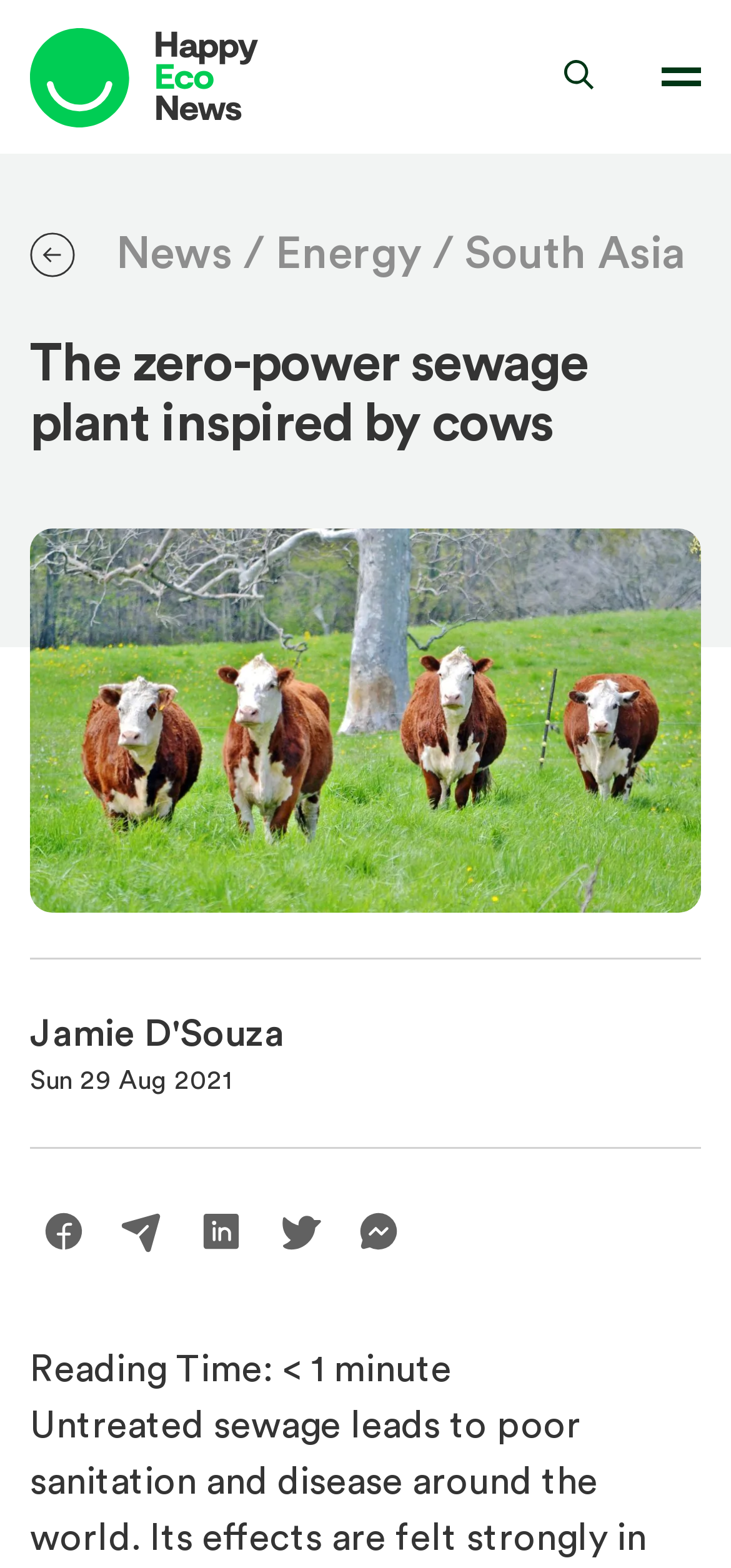What is the category of the article?
Respond to the question with a well-detailed and thorough answer.

The category of the article can be found in the header section, where it says 'News / Energy / South Asia'. This indicates that the article belongs to the 'South Asia' category.